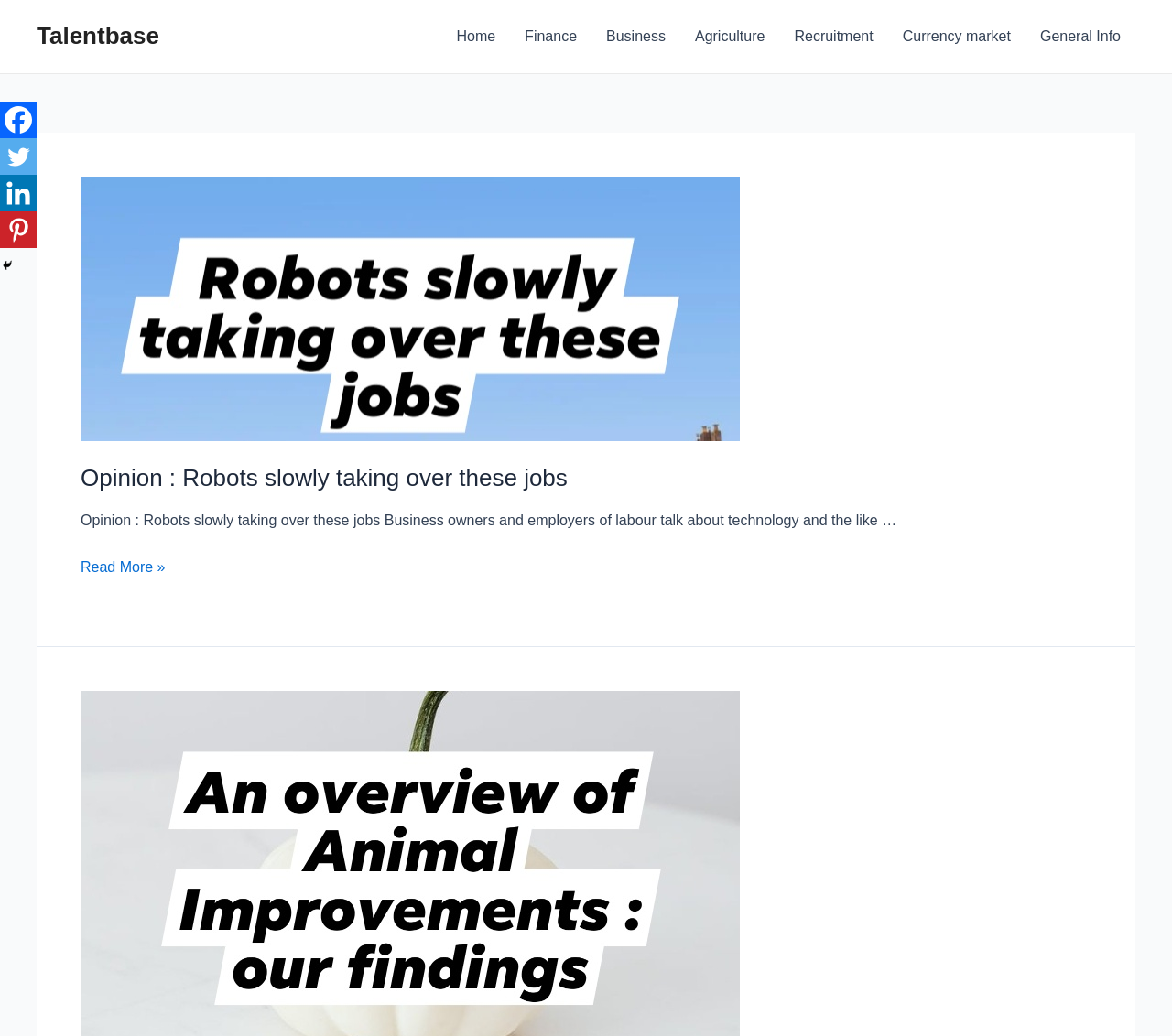Please specify the bounding box coordinates of the clickable region necessary for completing the following instruction: "Chat online". The coordinates must consist of four float numbers between 0 and 1, i.e., [left, top, right, bottom].

None